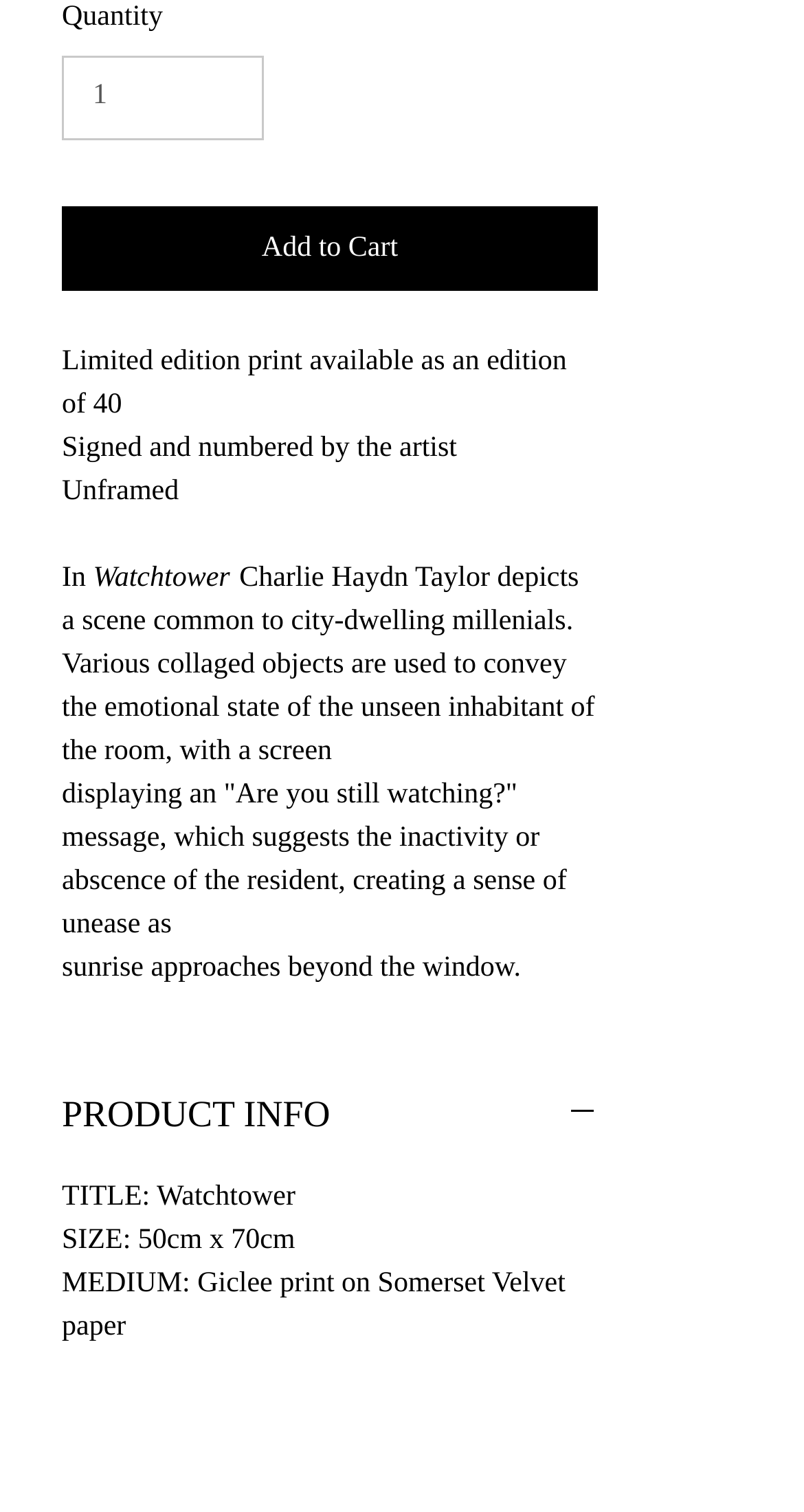Determine the bounding box of the UI element mentioned here: "PRODUCT INFO". The coordinates must be in the format [left, top, right, bottom] with values ranging from 0 to 1.

[0.077, 0.72, 0.744, 0.754]